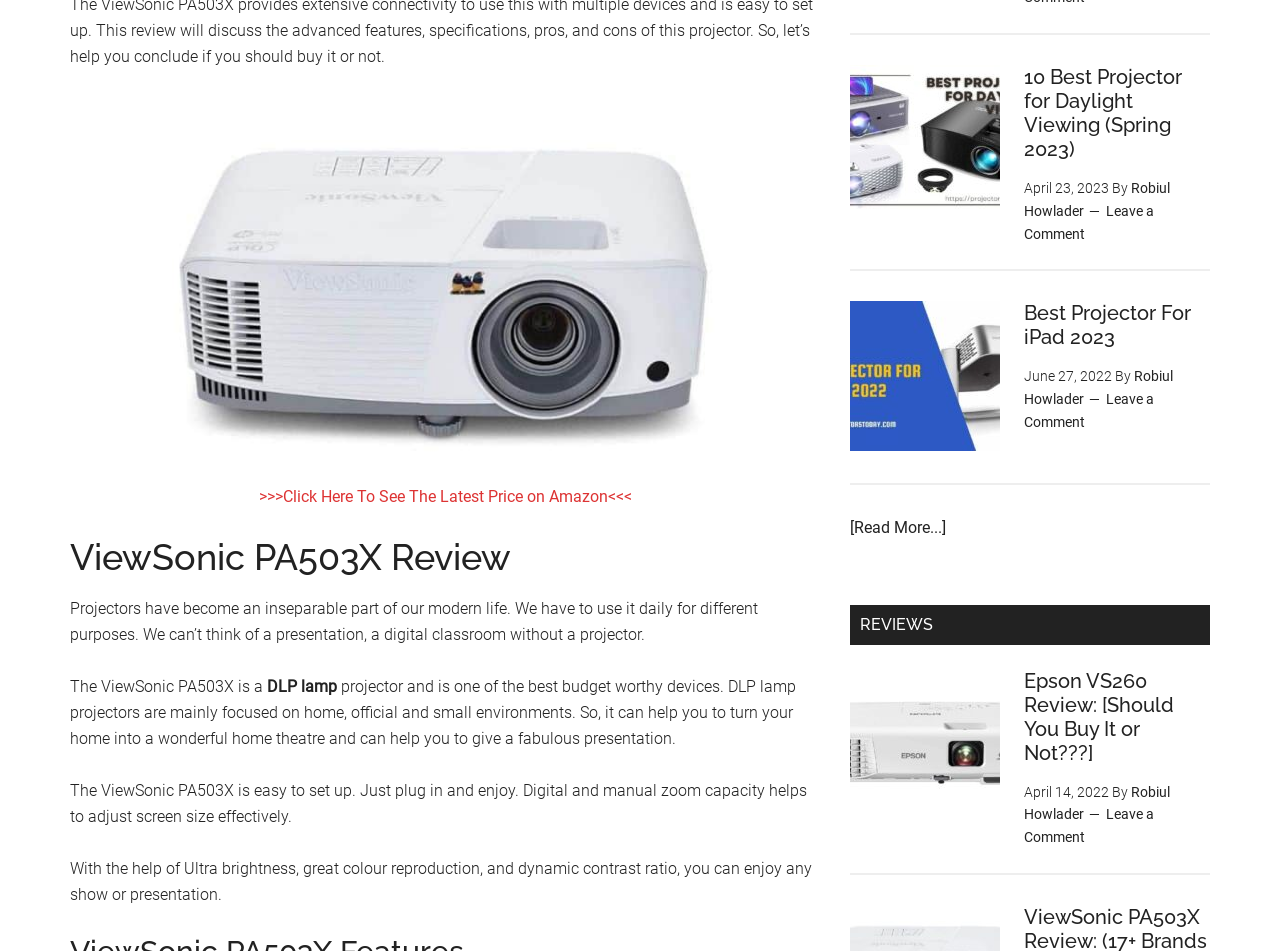Please determine the bounding box coordinates for the UI element described here. Use the format (top-left x, top-left y, bottom-right x, bottom-right y) with values bounded between 0 and 1: alt="Viewsonic PA503X REVIEW"

[0.077, 0.485, 0.619, 0.505]